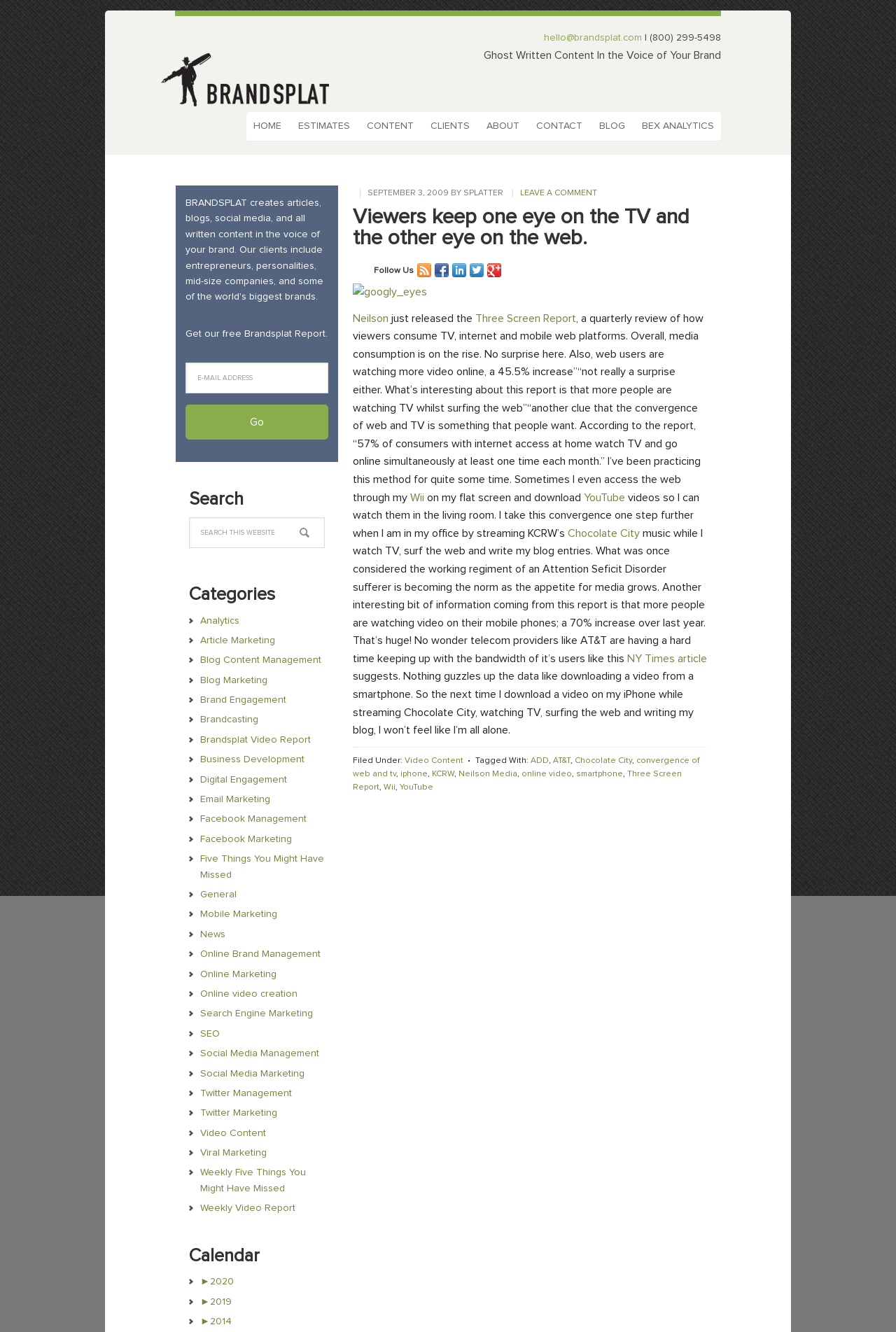Please analyze the image and provide a thorough answer to the question:
What are the categories listed on the webpage?

The categories can be found on the right side of the webpage, under the heading 'Categories', and include Analytics, Article Marketing, and others.